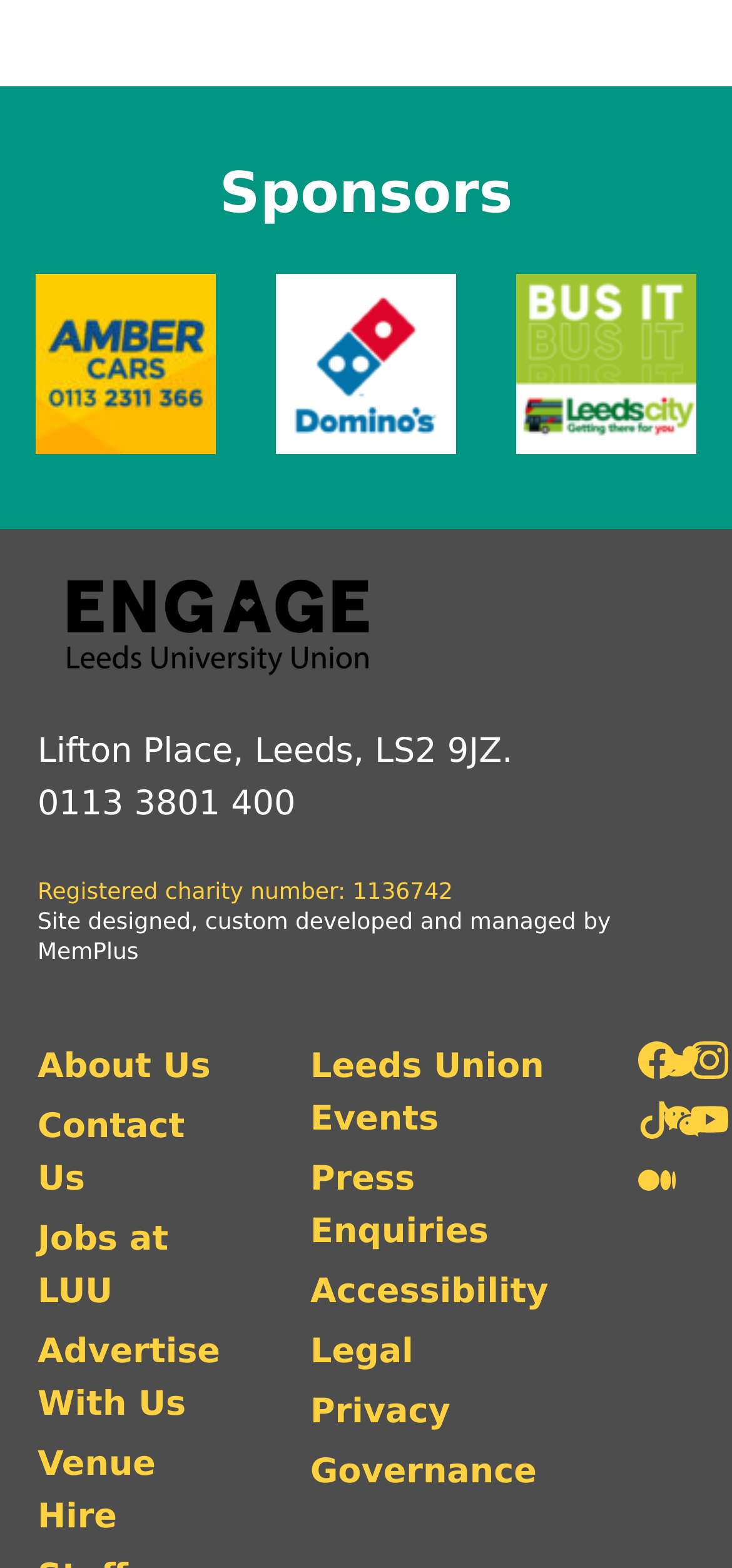Determine the bounding box coordinates of the target area to click to execute the following instruction: "View Leeds Union Events."

[0.424, 0.664, 0.749, 0.731]